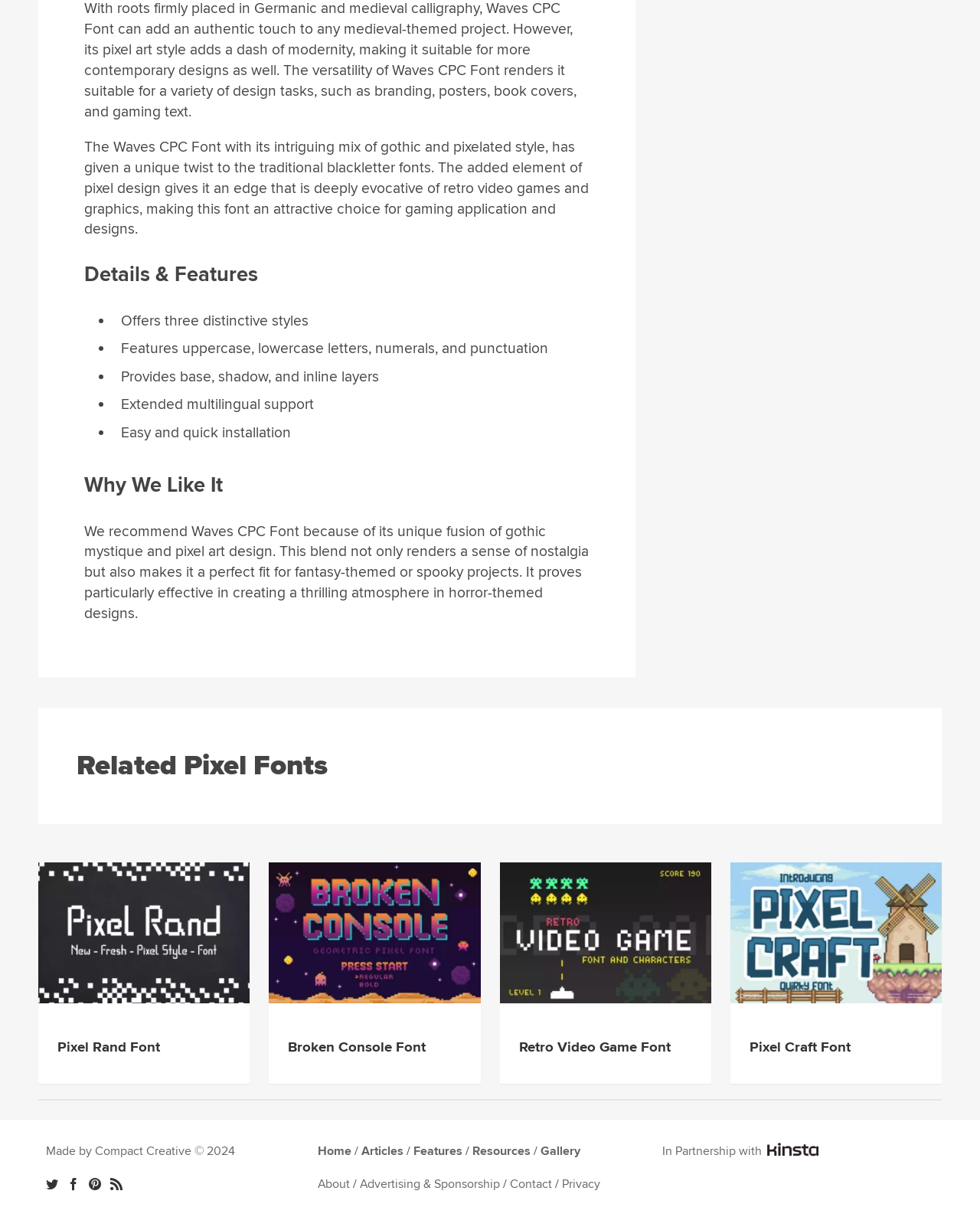Could you specify the bounding box coordinates for the clickable section to complete the following instruction: "Click on the 'Pixel Rand Font' link"?

[0.059, 0.724, 0.235, 0.852]